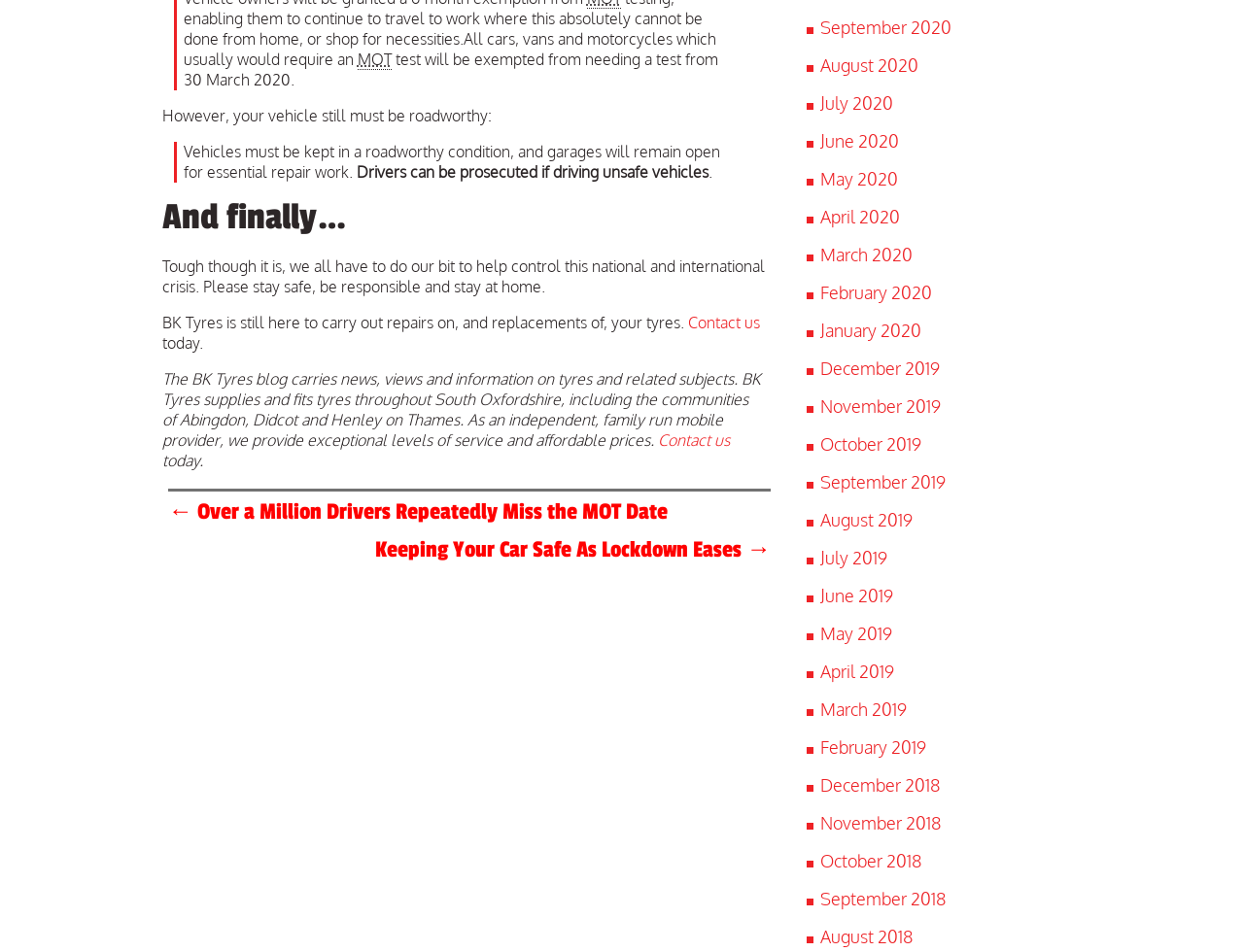Answer the question in a single word or phrase:
What is the purpose of BK Tyres?

To carry out repairs and replacements of tyres